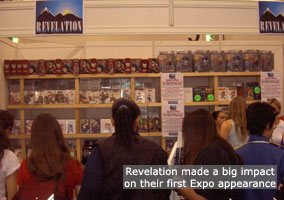What type of products are on display?
Based on the visual details in the image, please answer the question thoroughly.

According to the caption, the Revelation Entertainment booth showcases a wide array of merchandise, including DVDs and collectibles, which are the specific types of products mentioned.